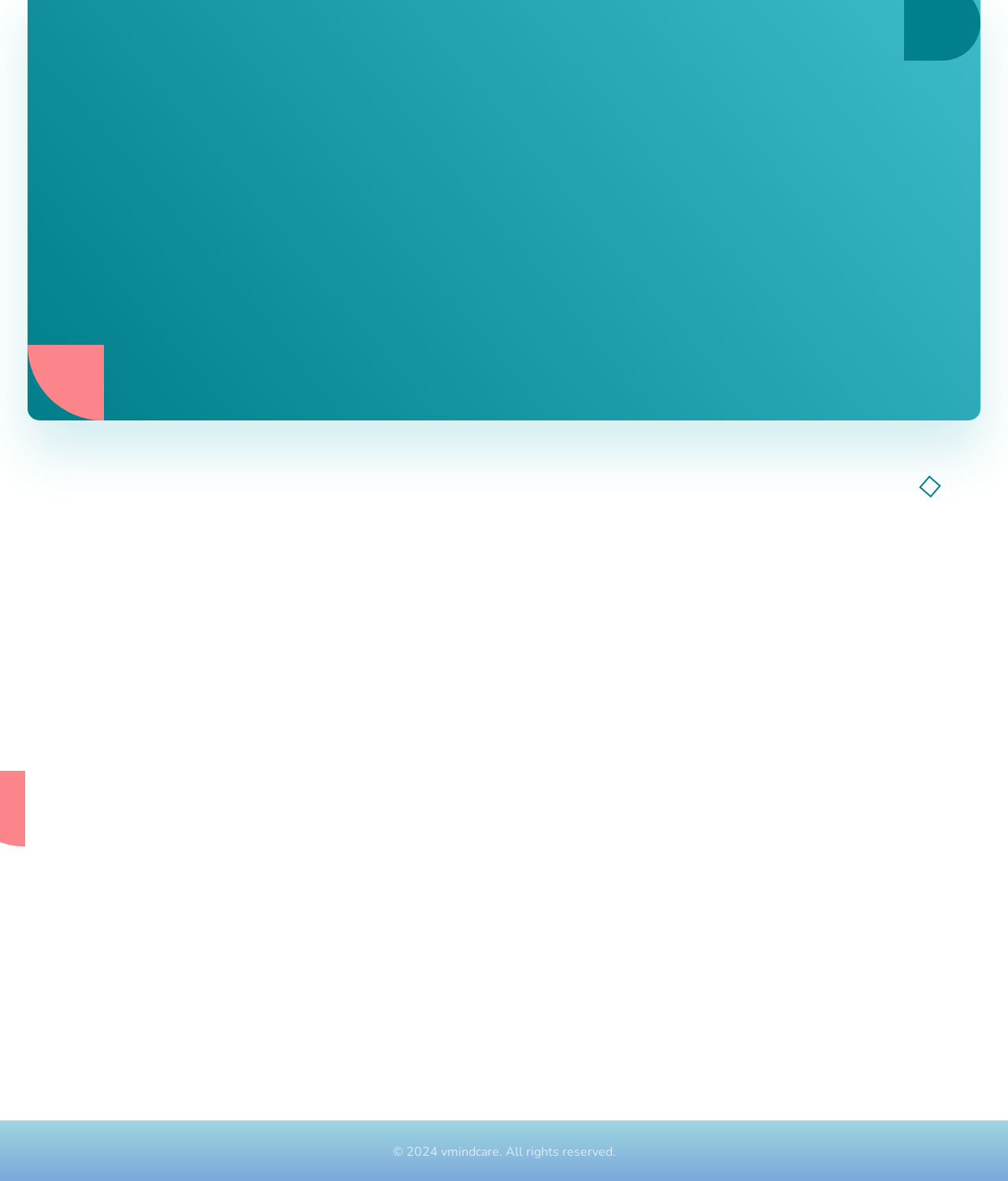Pinpoint the bounding box coordinates of the clickable element to carry out the following instruction: "Subscribe to the newsletter."

[0.246, 0.235, 0.754, 0.283]